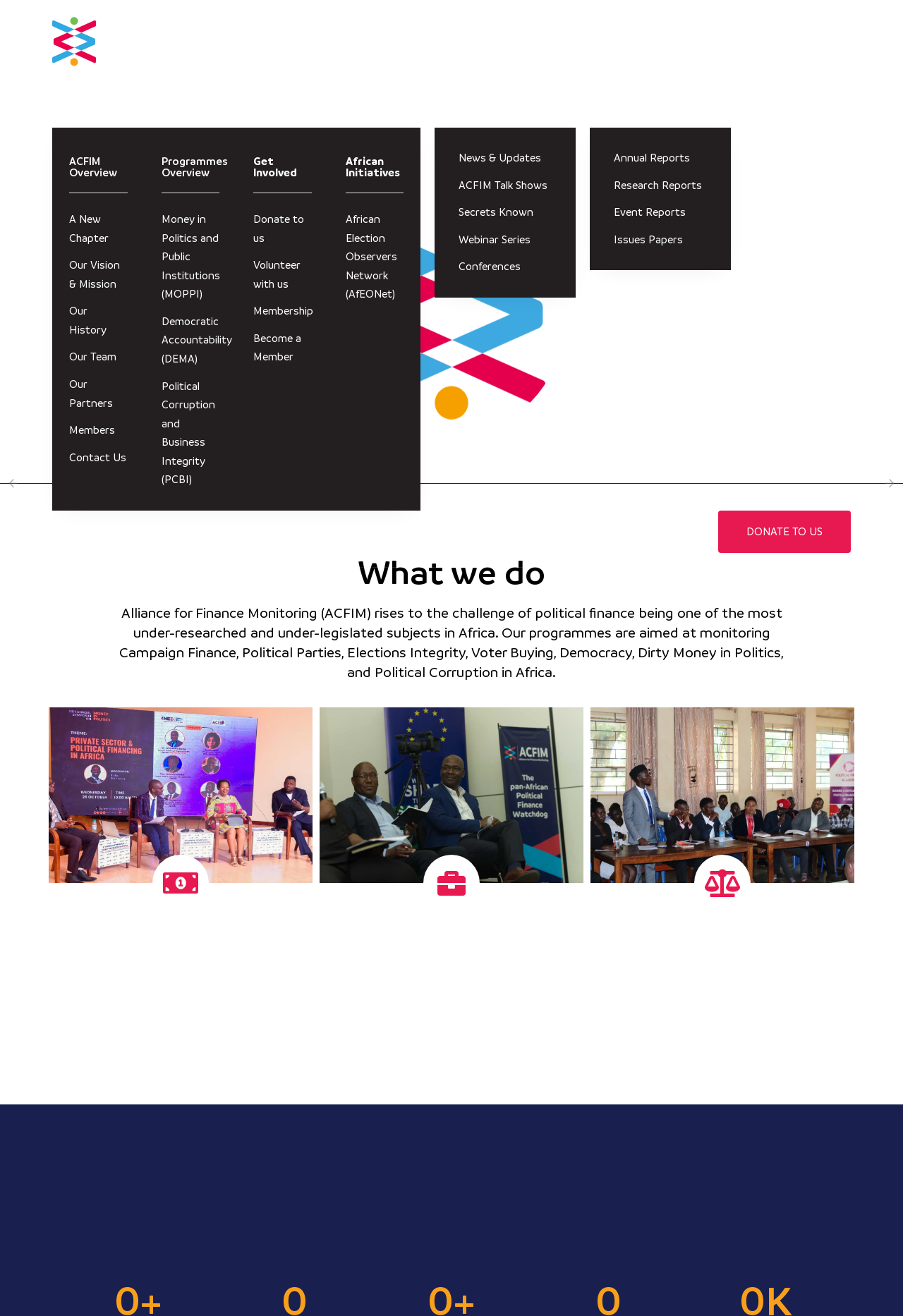Please give a short response to the question using one word or a phrase:
What type of publications does the organization produce?

Annual Reports, Research Reports, Event Reports, Issues Papers